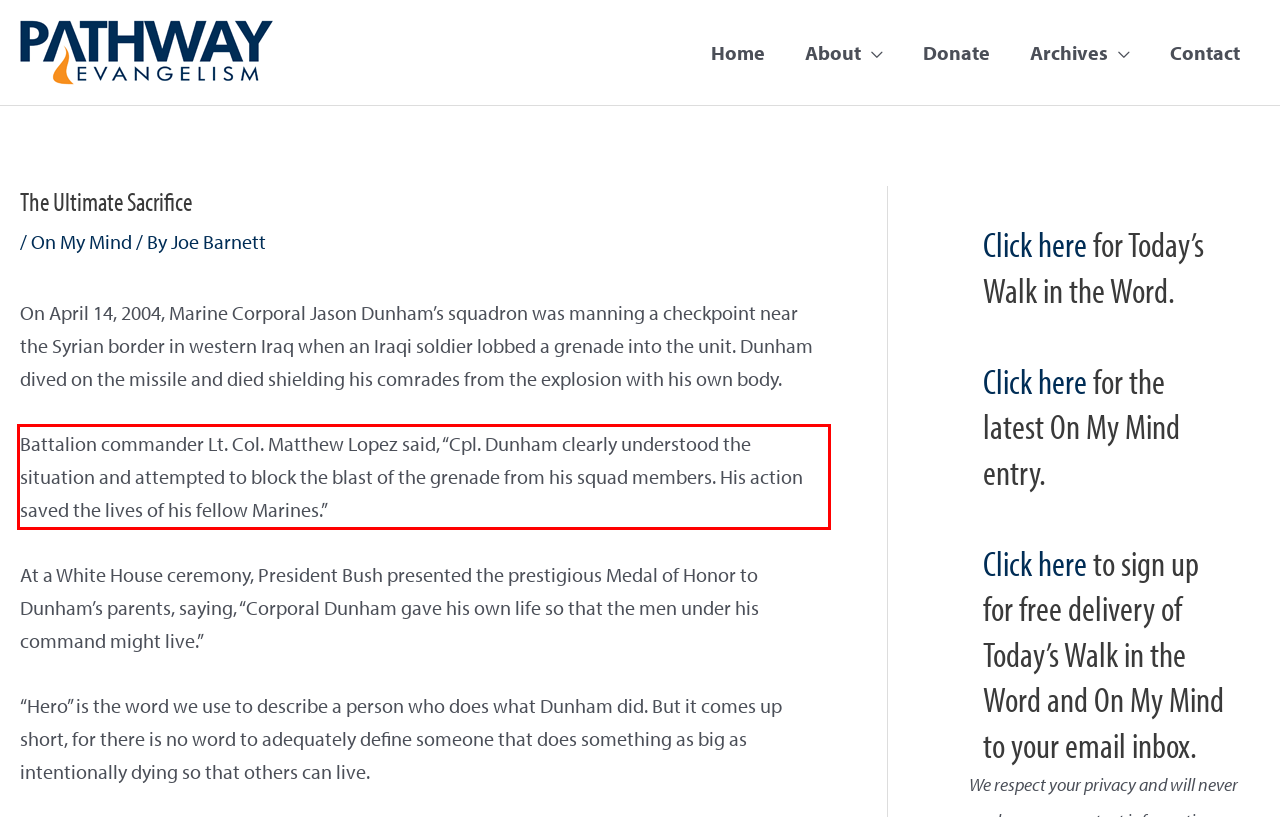Review the screenshot of the webpage and recognize the text inside the red rectangle bounding box. Provide the extracted text content.

Battalion commander Lt. Col. Matthew Lopez said, “Cpl. Dunham clearly understood the situation and attempted to block the blast of the grenade from his squad members. His action saved the lives of his fellow Marines.”